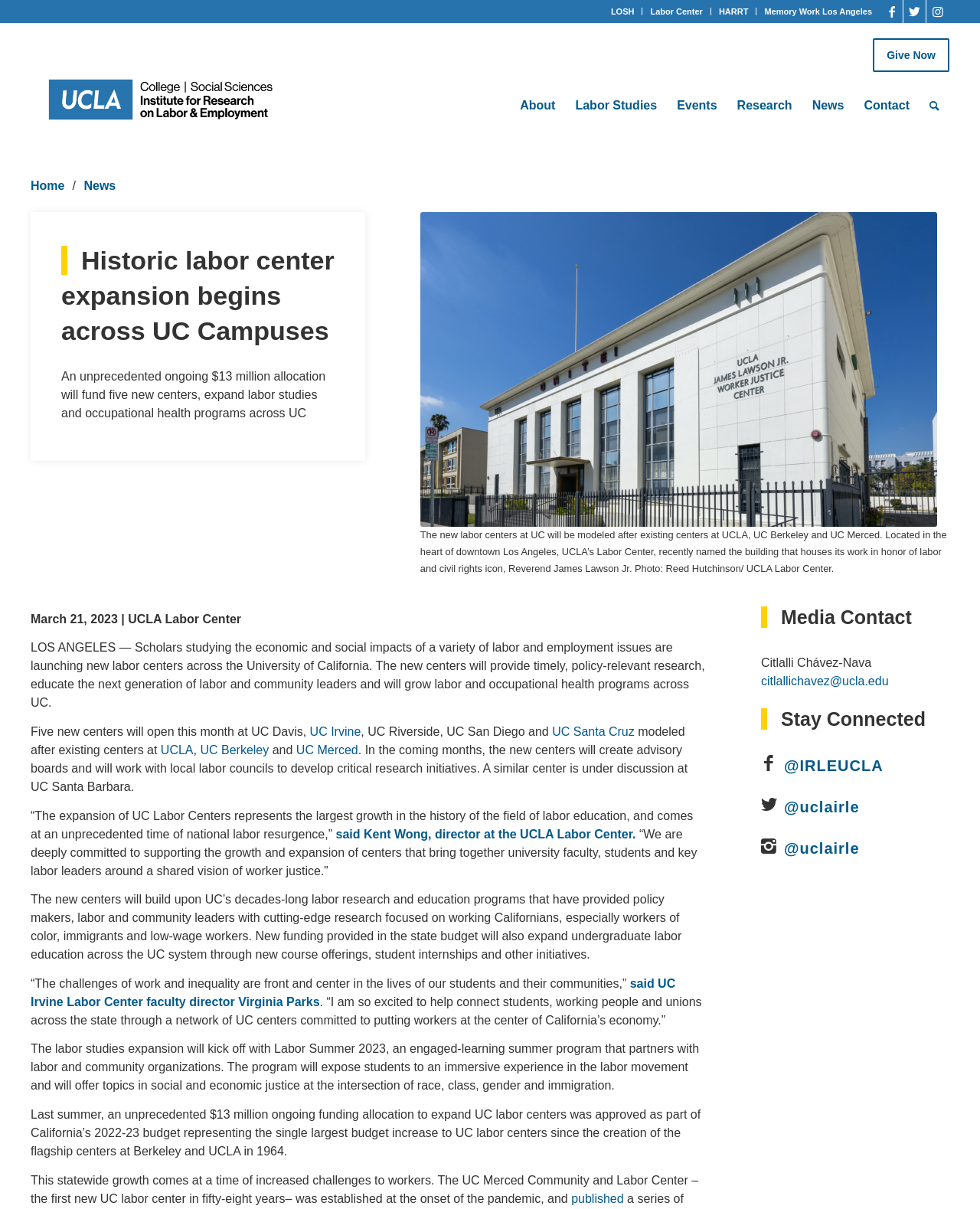Find the UI element described as: "UC Santa Cruz" and predict its bounding box coordinates. Ensure the coordinates are four float numbers between 0 and 1, [left, top, right, bottom].

[0.563, 0.6, 0.647, 0.611]